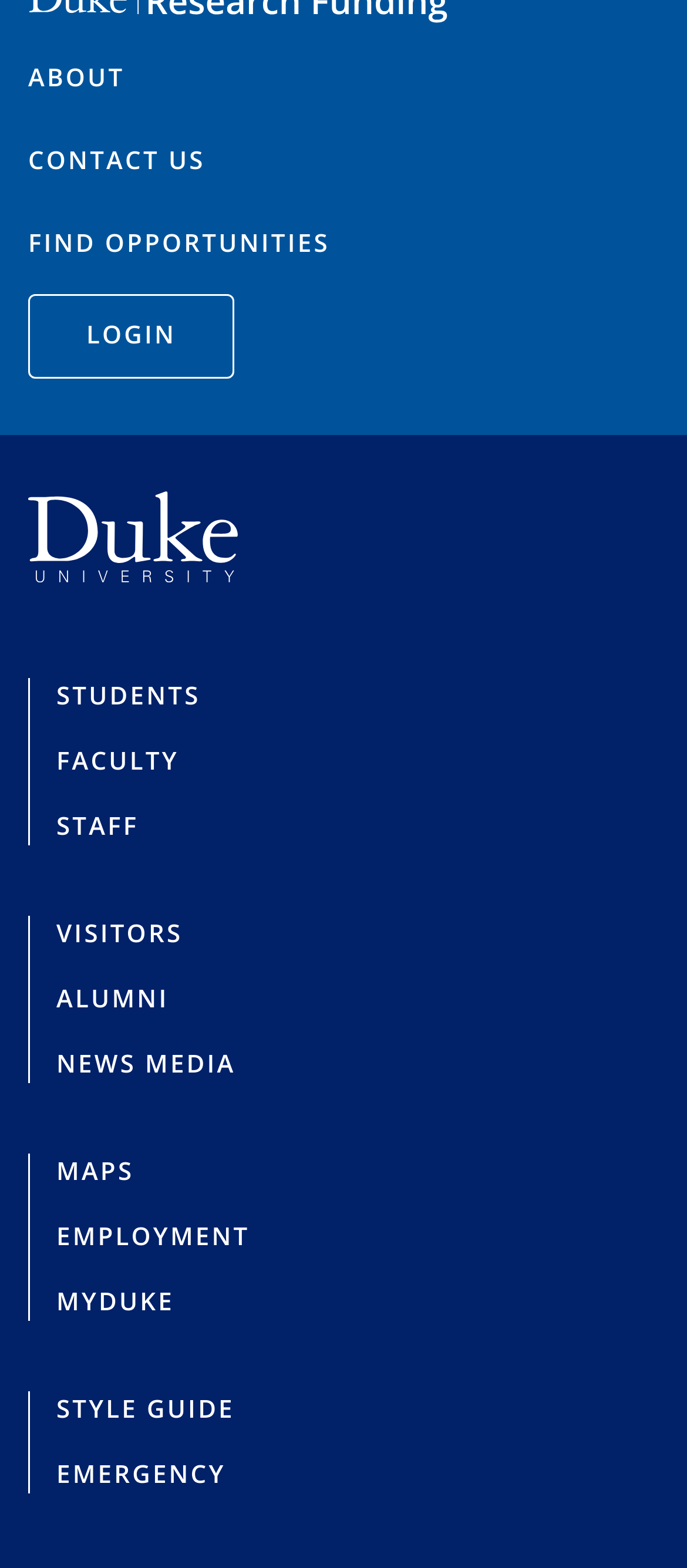Please give a succinct answer to the question in one word or phrase:
Where is the LOGIN link located?

Top-right